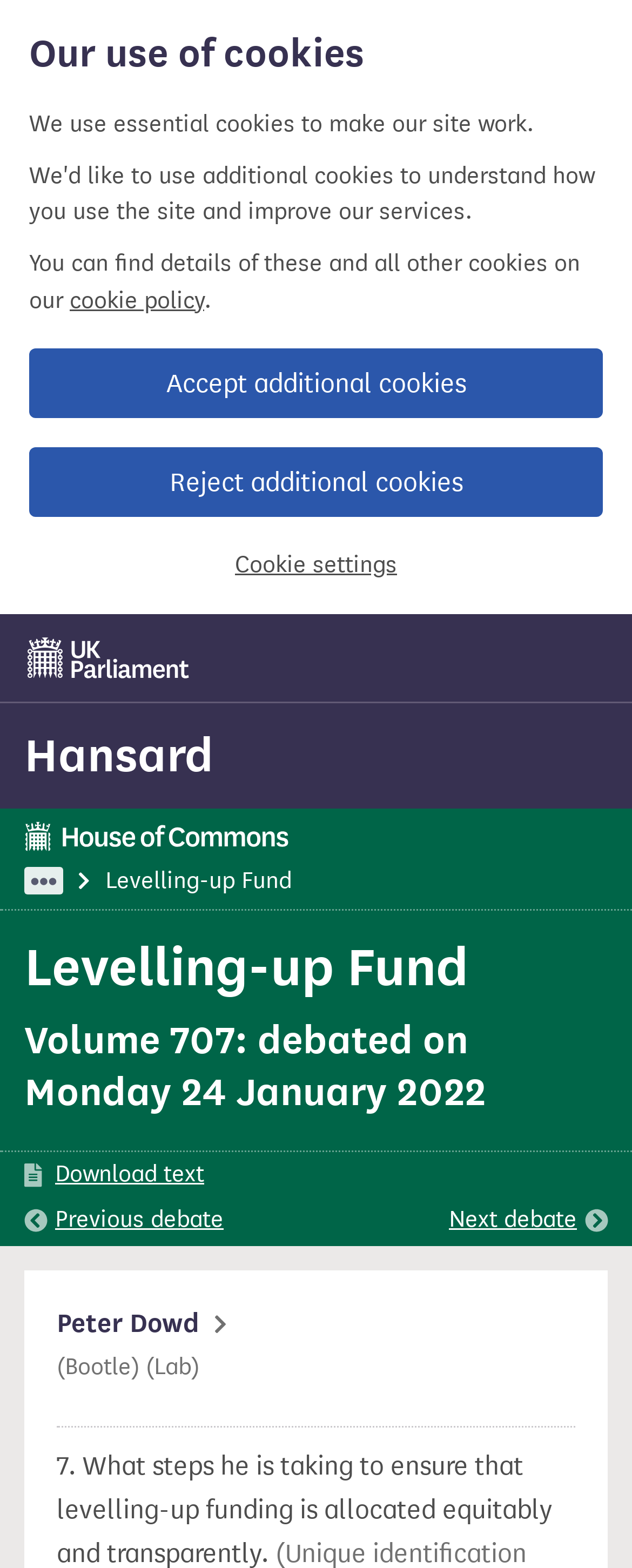Answer the following query with a single word or phrase:
What is the role of Peter Dowd?

MP for Bootle (Lab)